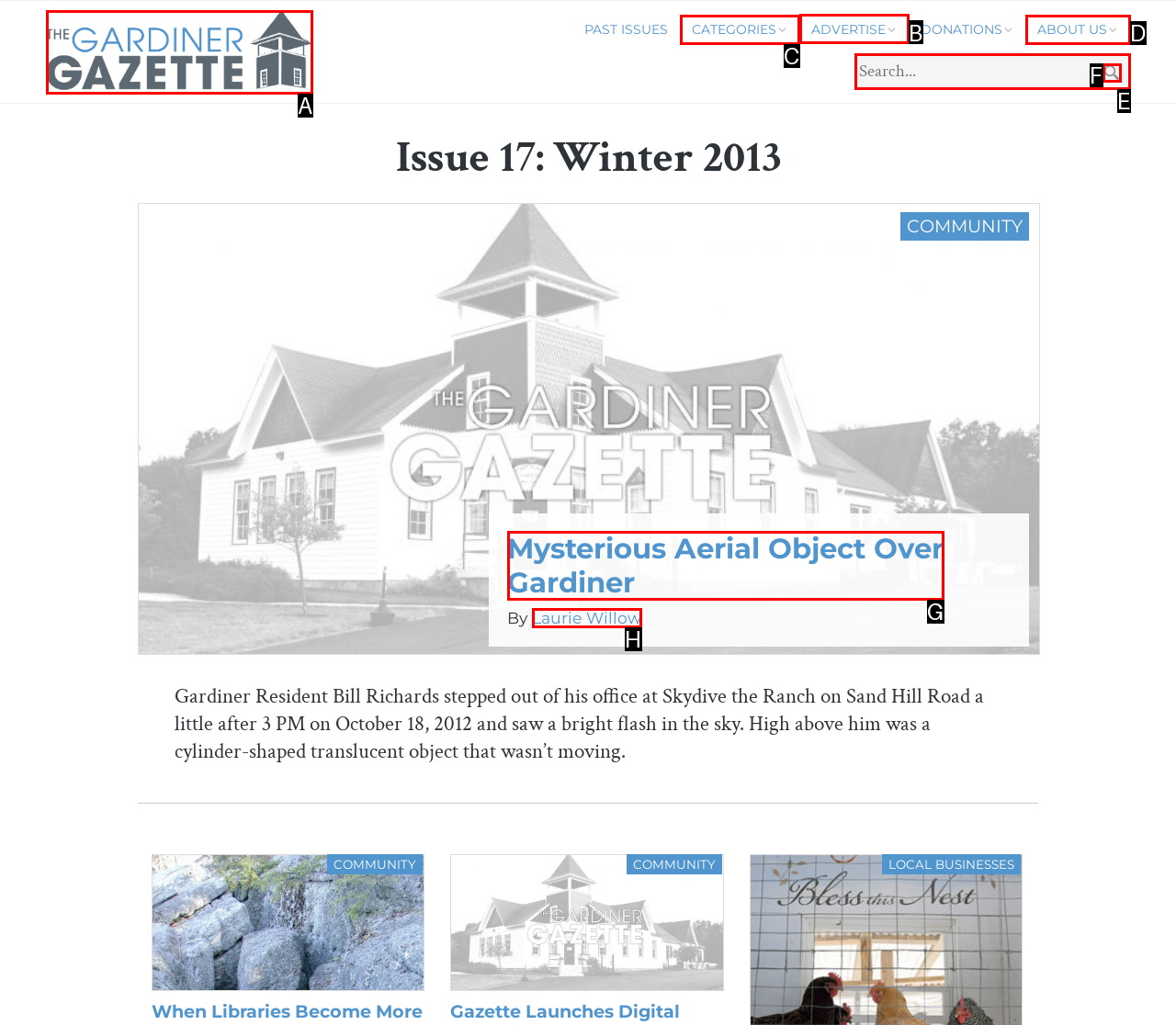Determine the correct UI element to click for this instruction: Click on the advertisement link. Respond with the letter of the chosen element.

B